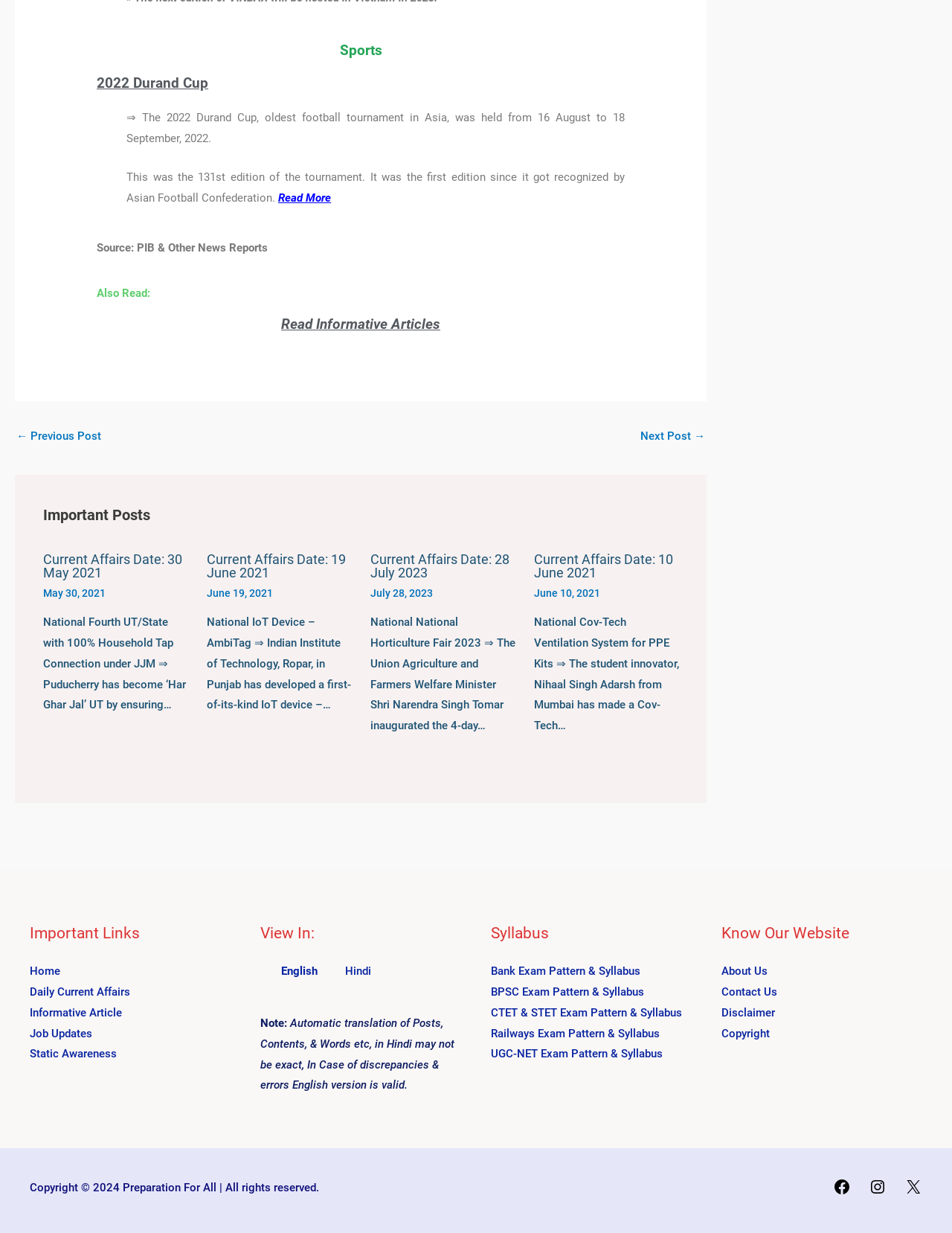Specify the bounding box coordinates (top-left x, top-left y, bottom-right x, bottom-right y) of the UI element in the screenshot that matches this description: Disclaimer

[0.758, 0.816, 0.814, 0.827]